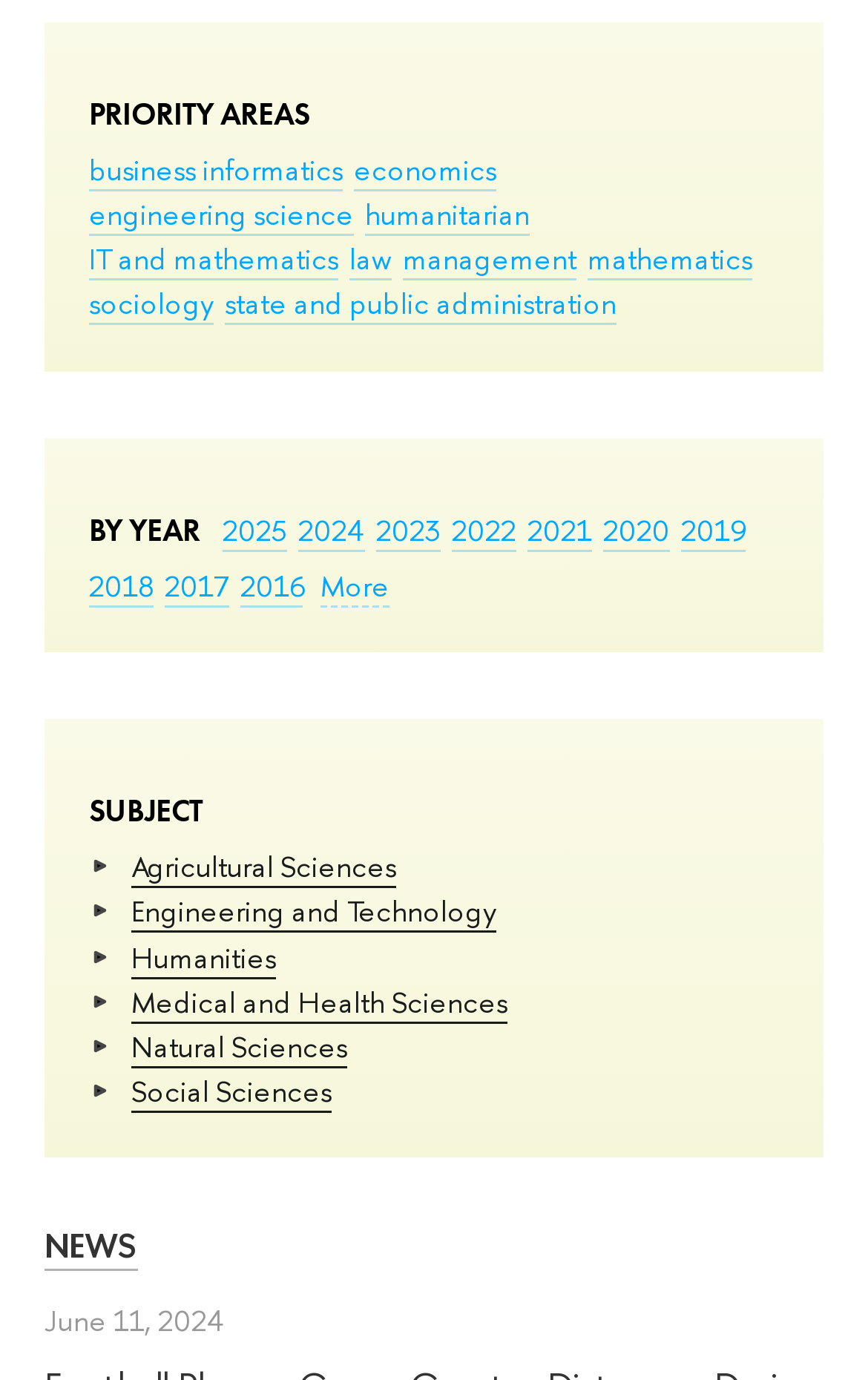Find the bounding box coordinates of the area that needs to be clicked in order to achieve the following instruction: "go to NEWS". The coordinates should be specified as four float numbers between 0 and 1, i.e., [left, top, right, bottom].

[0.051, 0.886, 0.159, 0.921]